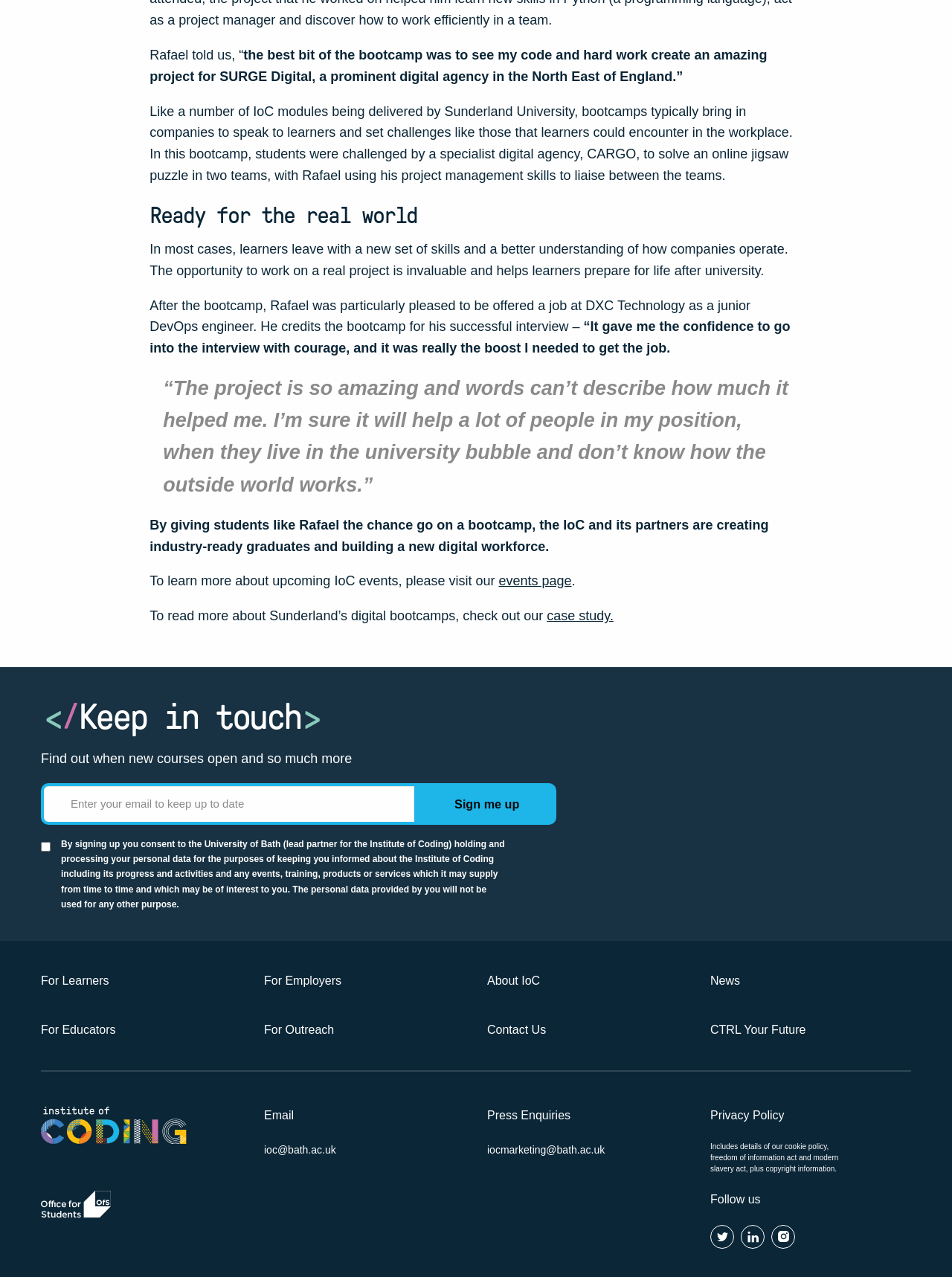Please identify the bounding box coordinates of the element I need to click to follow this instruction: "Learn more about upcoming IoC events".

[0.524, 0.449, 0.6, 0.461]